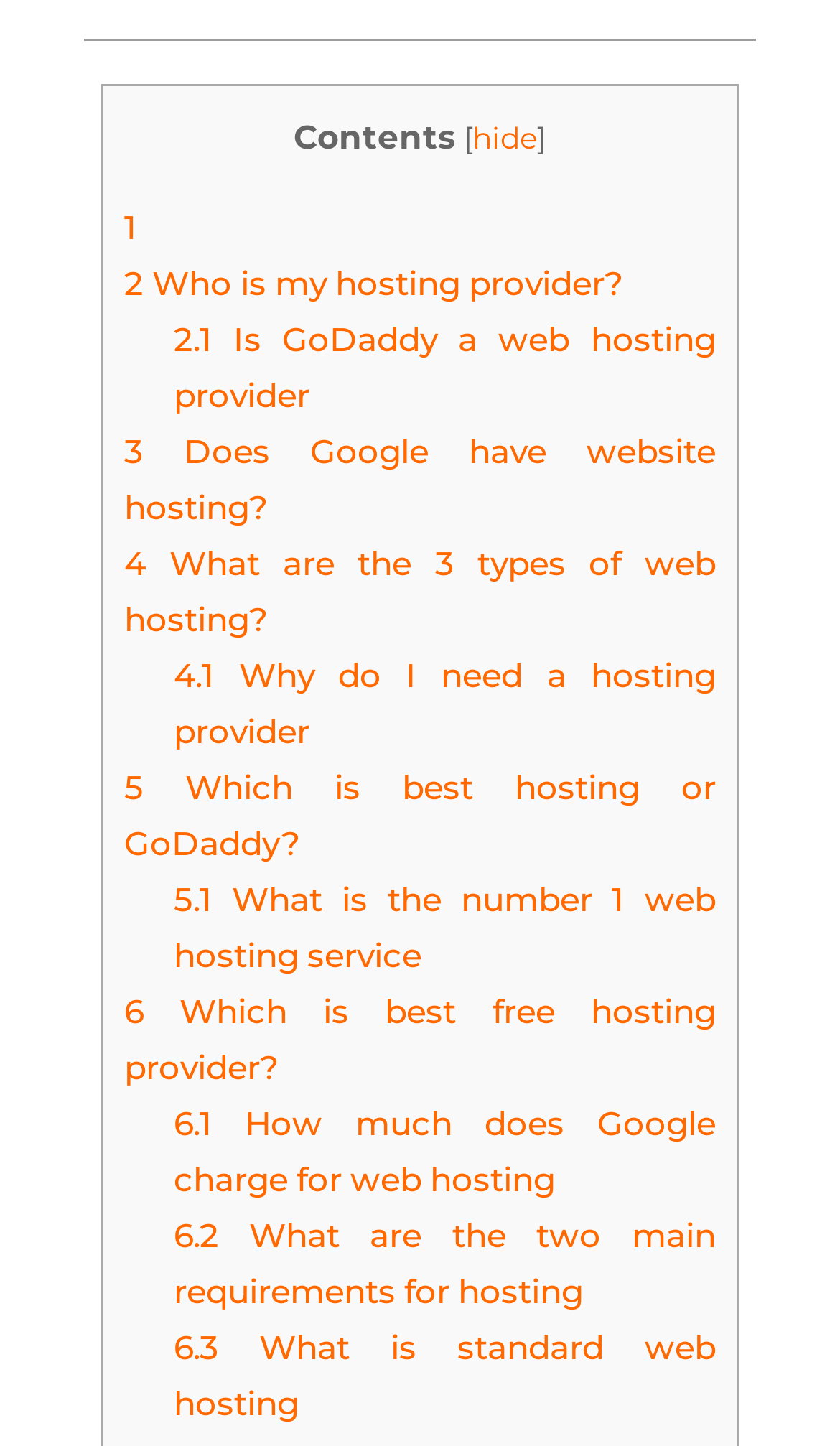Determine the bounding box coordinates for the element that should be clicked to follow this instruction: "Click on 'Which is best hosting or GoDaddy?'". The coordinates should be given as four float numbers between 0 and 1, in the format [left, top, right, bottom].

[0.148, 0.531, 0.852, 0.598]